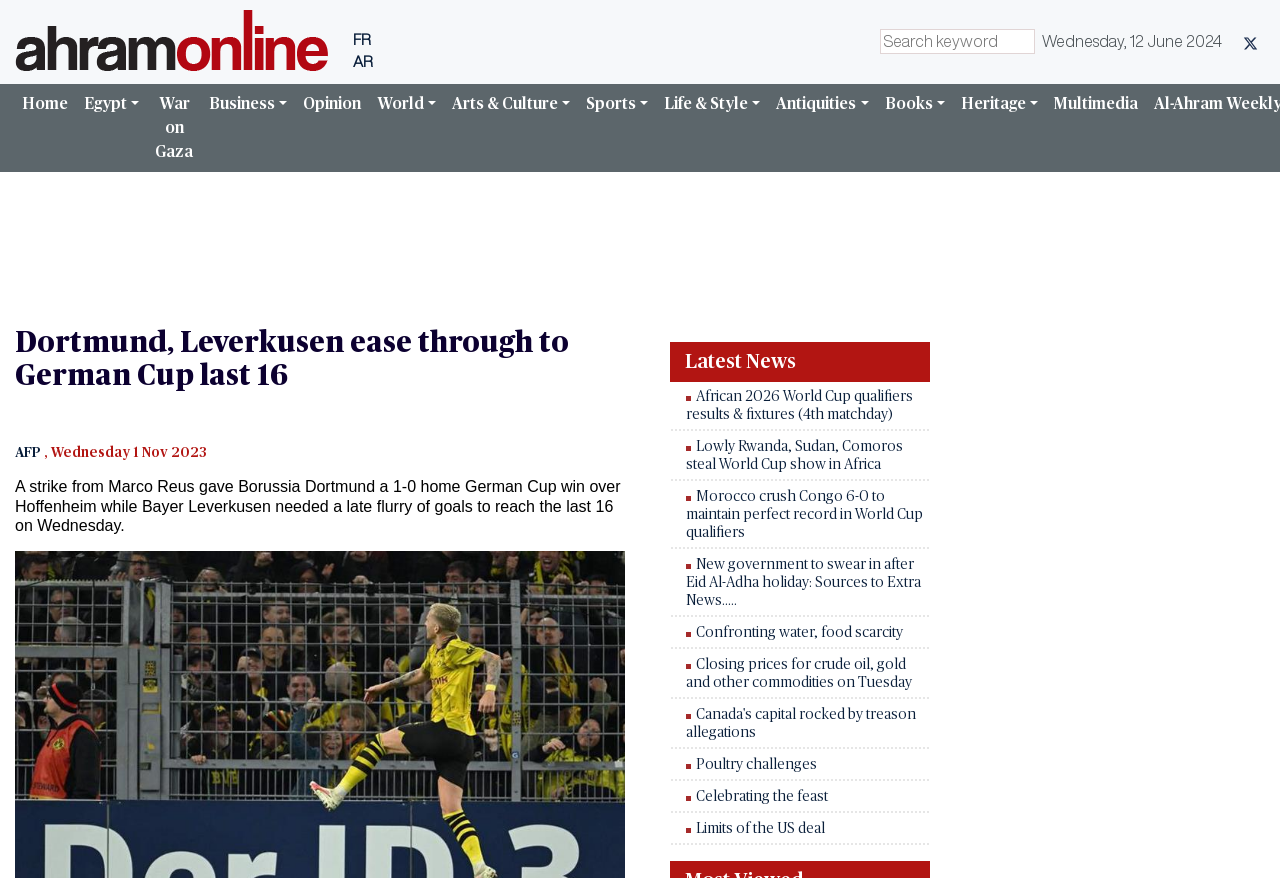Determine the bounding box coordinates of the region I should click to achieve the following instruction: "View the article about Dortmund and Leverkusen". Ensure the bounding box coordinates are four float numbers between 0 and 1, i.e., [left, top, right, bottom].

[0.012, 0.372, 0.488, 0.447]